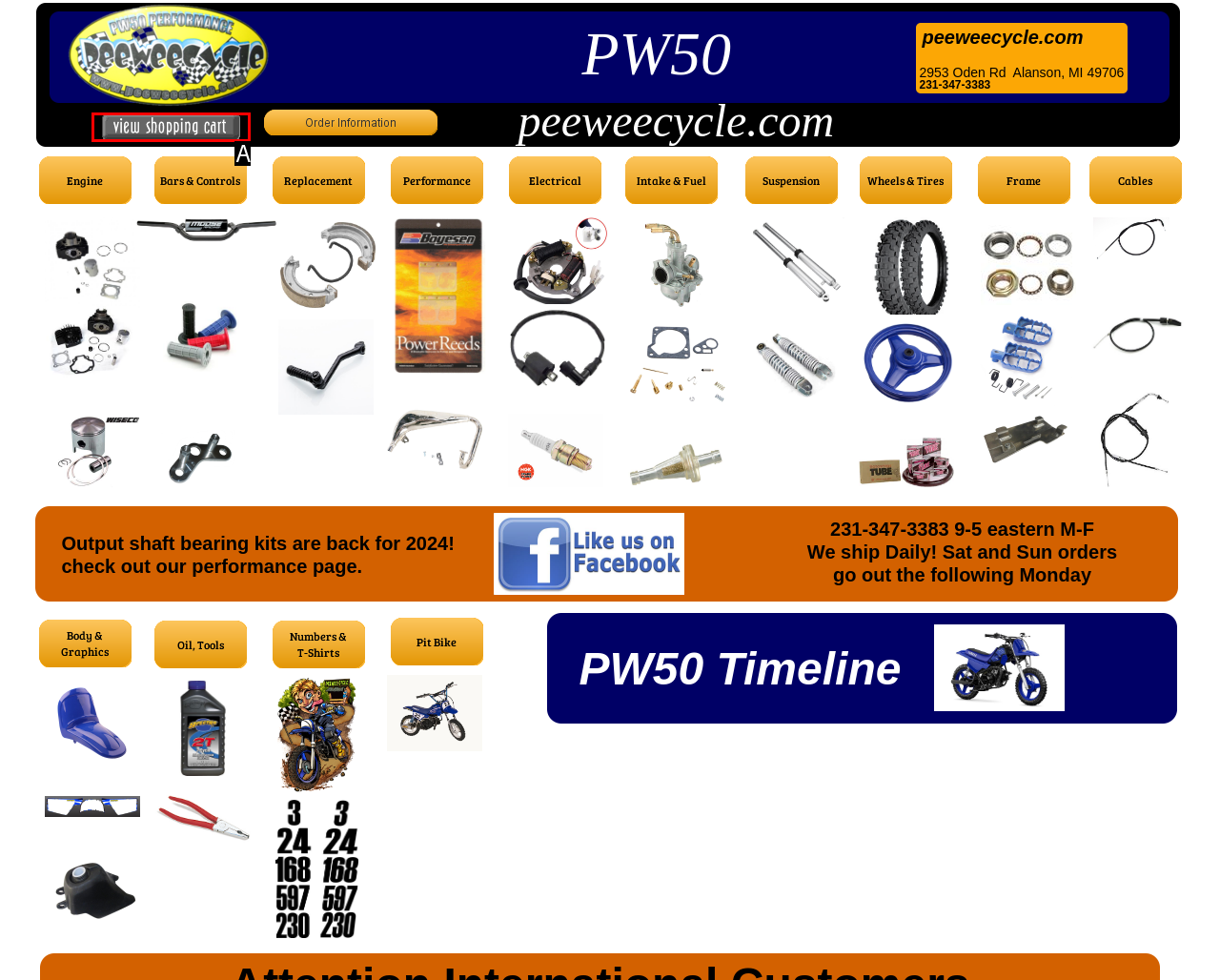Match the option to the description: name="ShoppingCart-1"
State the letter of the correct option from the available choices.

A